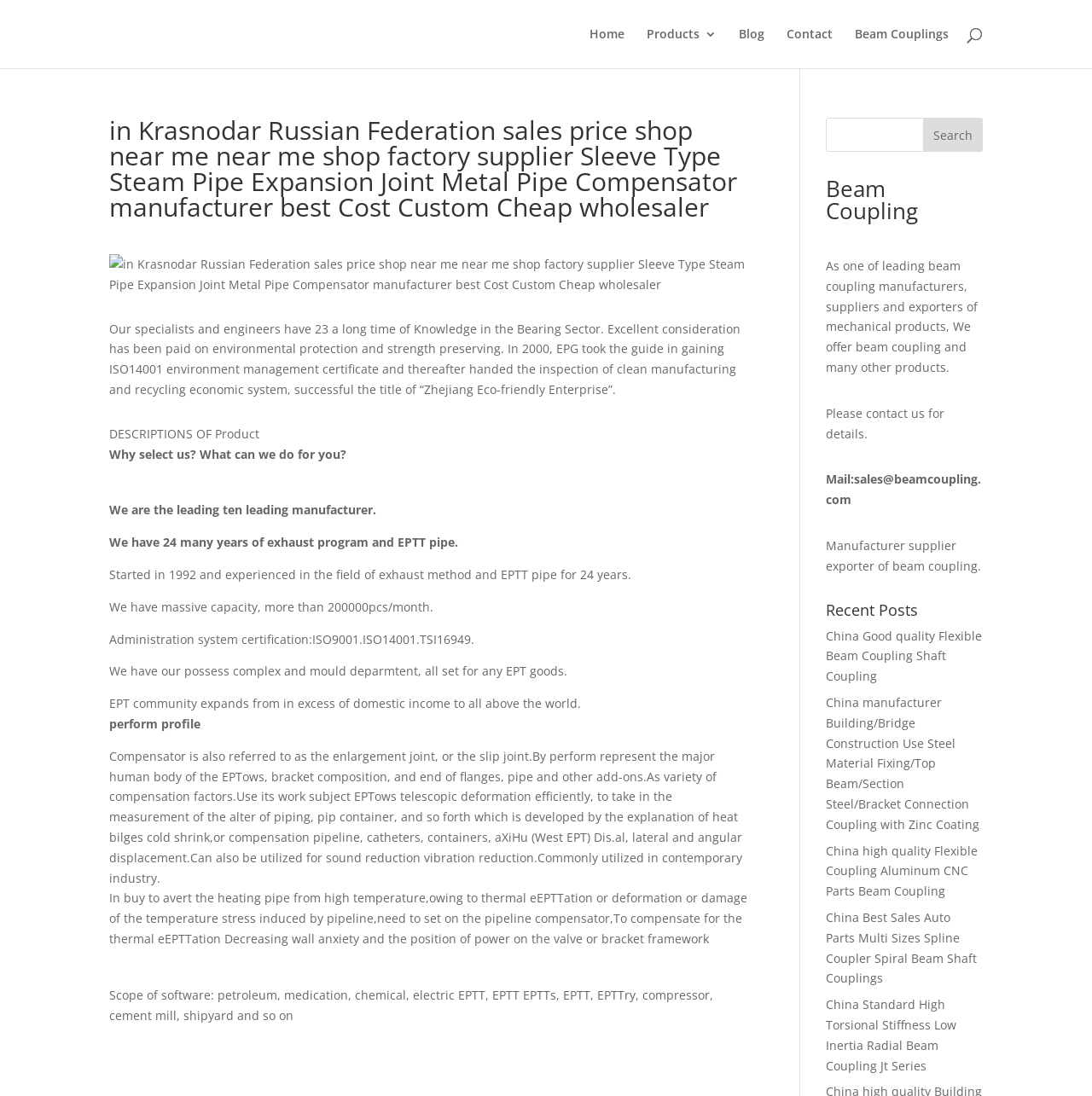Please identify the bounding box coordinates of the element that needs to be clicked to execute the following command: "Click on the 'Home' link". Provide the bounding box using four float numbers between 0 and 1, formatted as [left, top, right, bottom].

[0.54, 0.026, 0.572, 0.062]